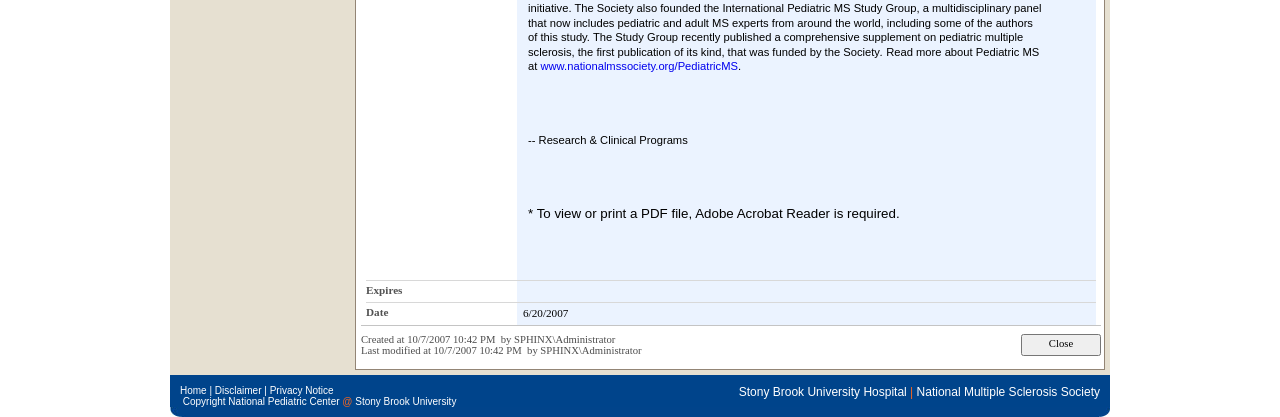Please determine the bounding box coordinates for the element with the description: "Disclaimer".

[0.168, 0.924, 0.204, 0.95]